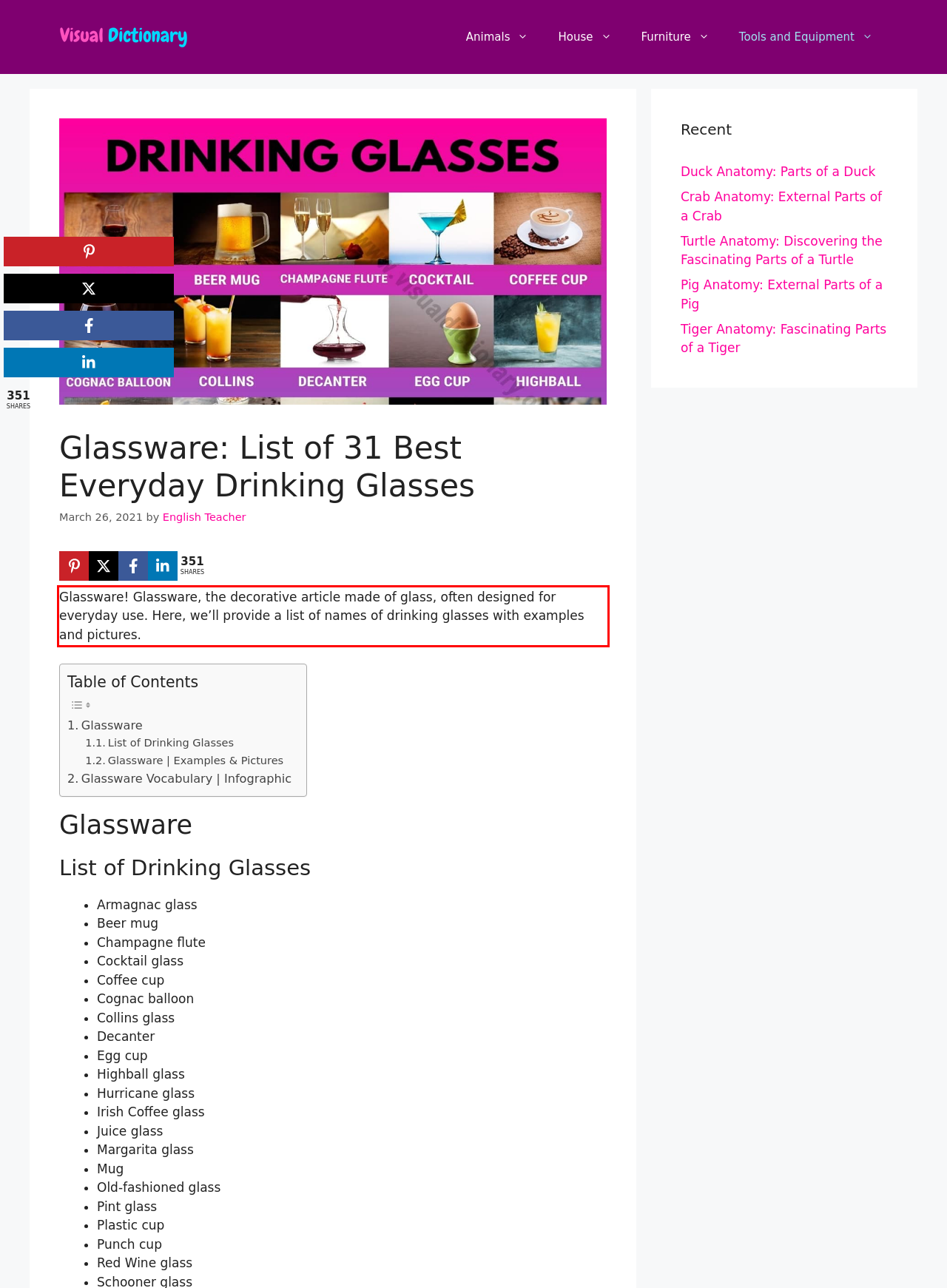Please look at the webpage screenshot and extract the text enclosed by the red bounding box.

Glassware! Glassware, the decorative article made of glass, often designed for everyday use. Here, we’ll provide a list of names of drinking glasses with examples and pictures.